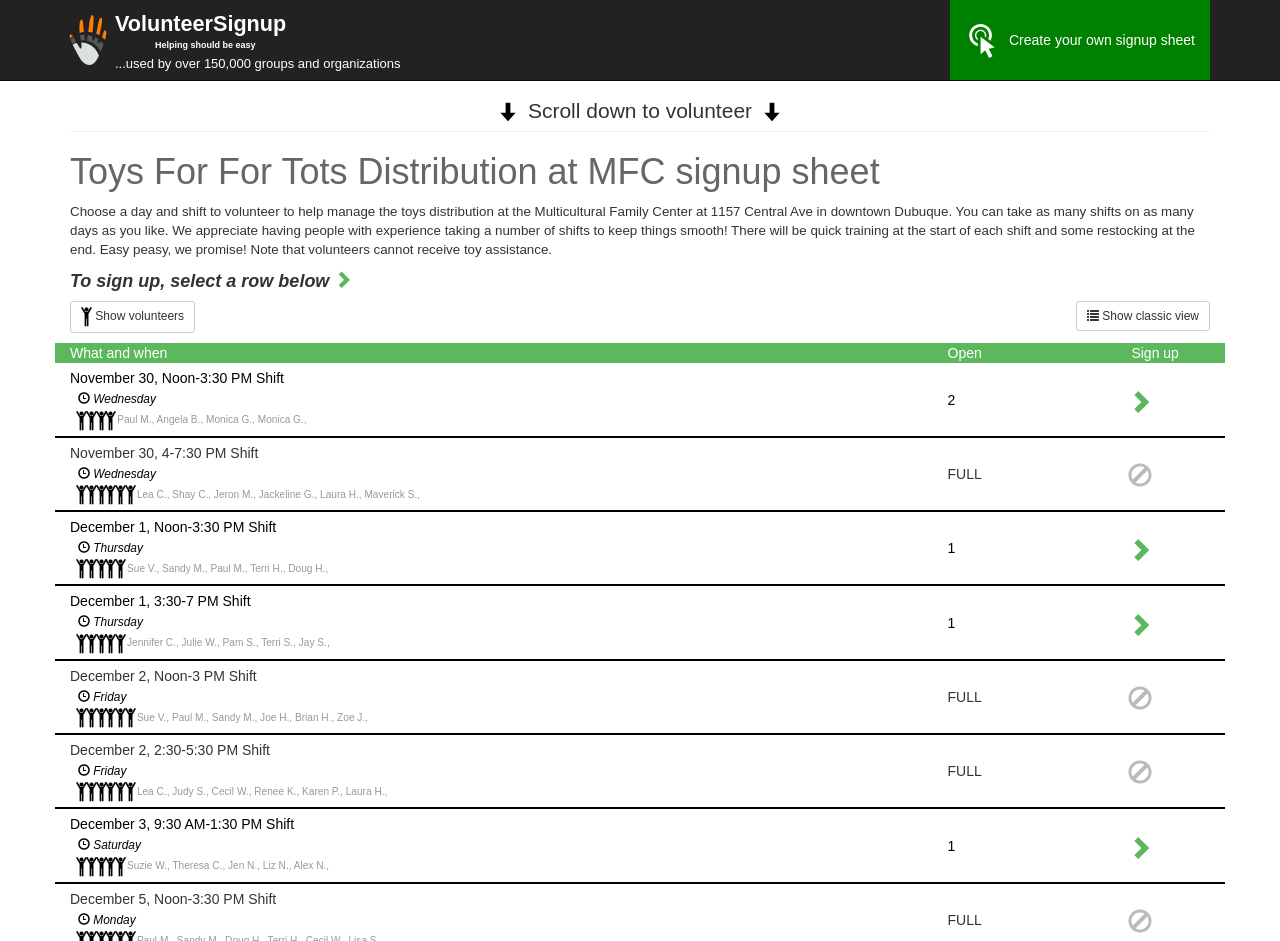Give a detailed account of the webpage.

This webpage is focused on a volunteer sign-up sheet for the "Toys For Tots Distribution at MFC" event. At the top, there is a link to "VolunteerSignup" and a brief description of the organization. Below this, there is a call-to-action to "Create your own signup sheet" accompanied by a small image.

The main content of the page is divided into sections, with a heading that reads "Toys For For Tots Distribution at MFC signup sheet". Below this, there is a brief description of the event, explaining that volunteers can choose a day and shift to help manage the toys distribution. There is also a note that volunteers cannot receive toy assistance.

The page then displays a table with available shifts, each with a "What and when" column, an "Open" column, and a "Sign up" column. Each shift is listed with the date, time, and day of the week, along with the number of volunteers already signed up. Some shifts are marked as "FULL". There are 7 shifts listed in total, ranging from November 30 to December 5.

Throughout the page, there are several images, mostly small icons, scattered throughout the content. There are also several links, including "Show classic view" and "Show volunteers", which are located above the table of shifts.